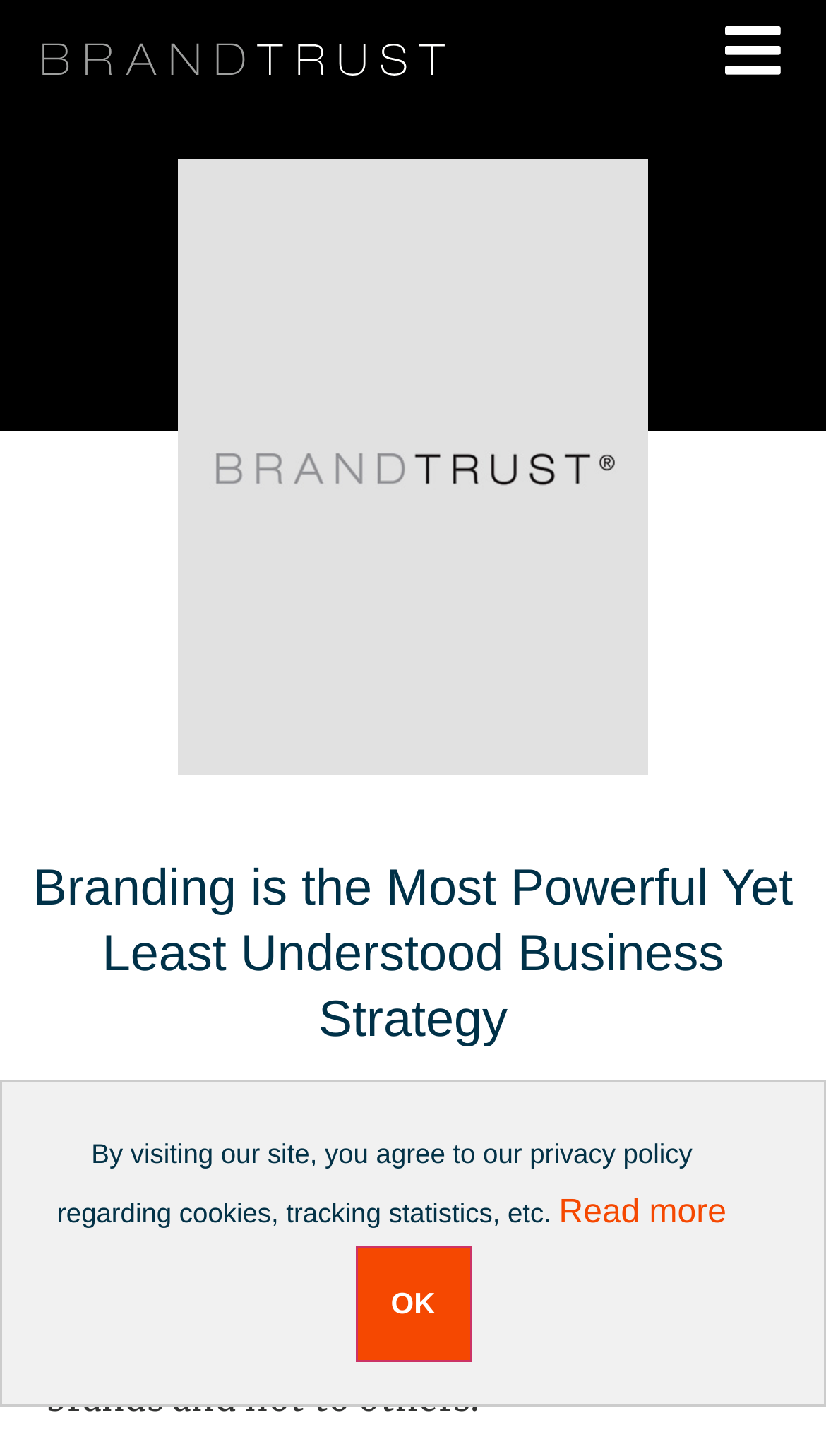Bounding box coordinates are specified in the format (top-left x, top-left y, bottom-right x, bottom-right y). All values are floating point numbers bounded between 0 and 1. Please provide the bounding box coordinate of the region this sentence describes: OK

[0.429, 0.856, 0.571, 0.935]